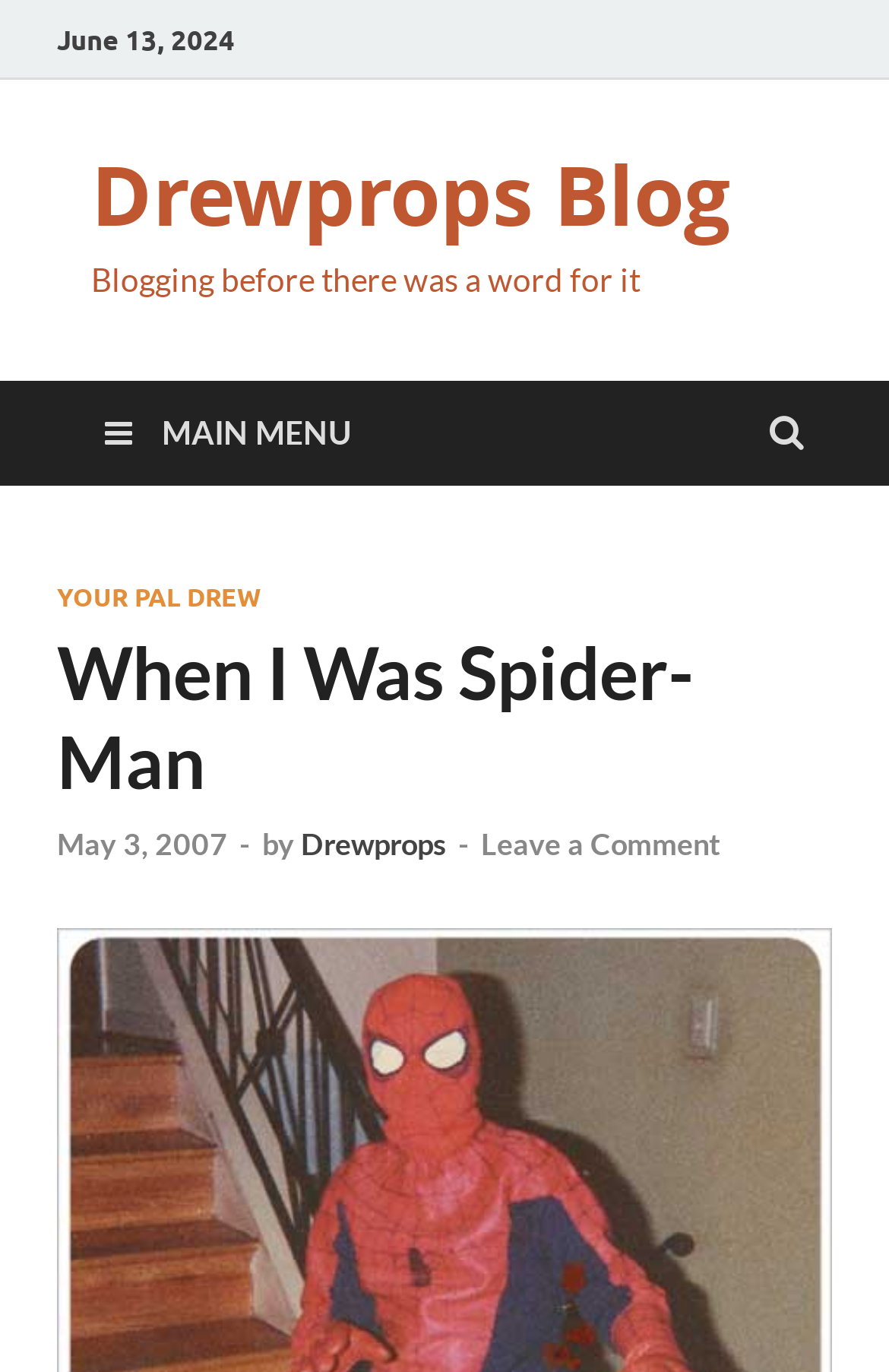What is the title of the blog post?
Look at the image and answer the question using a single word or phrase.

When I Was Spider-Man